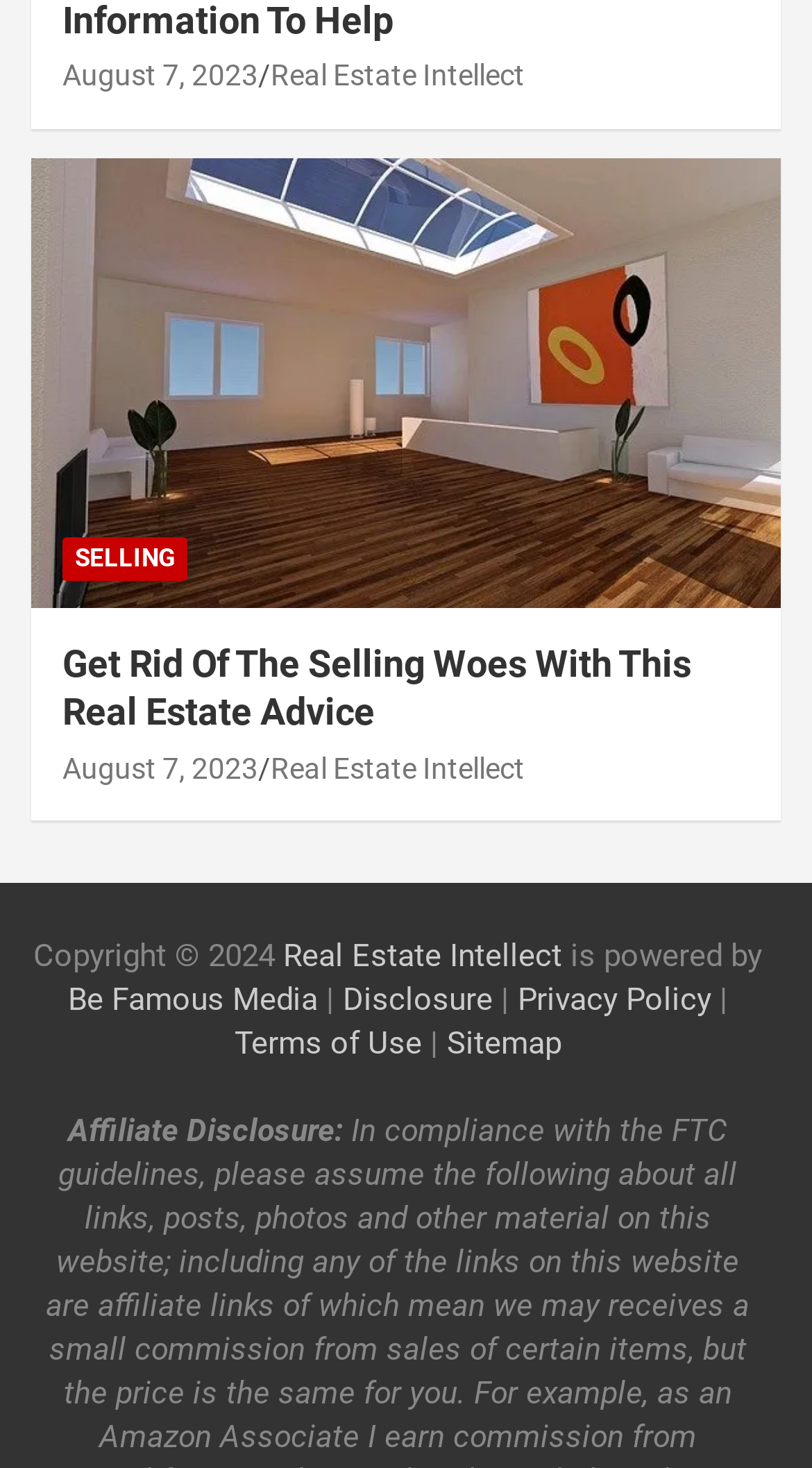Find the bounding box coordinates for the HTML element described as: "Disclosure". The coordinates should consist of four float values between 0 and 1, i.e., [left, top, right, bottom].

[0.422, 0.668, 0.606, 0.694]